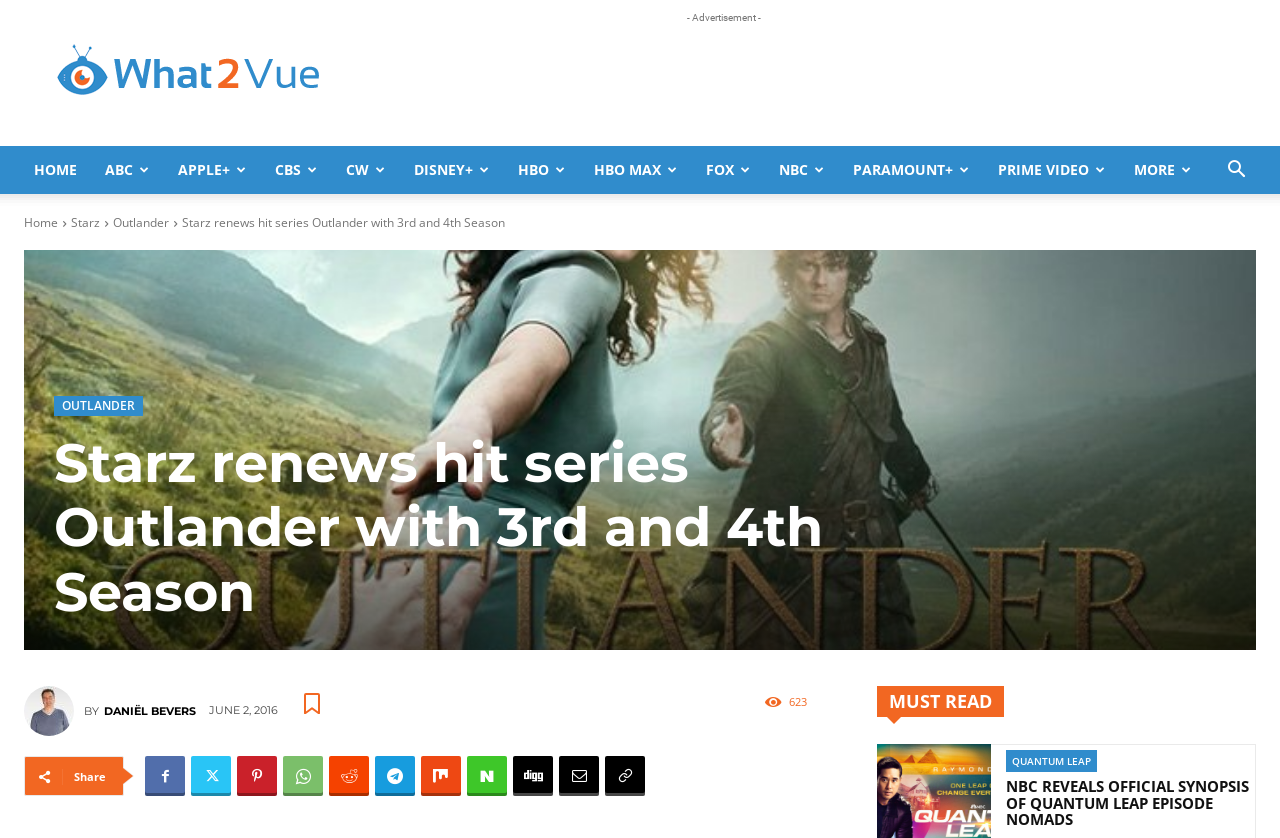Use a single word or phrase to answer the question: Who is the author of the article?

Daniël Bevers